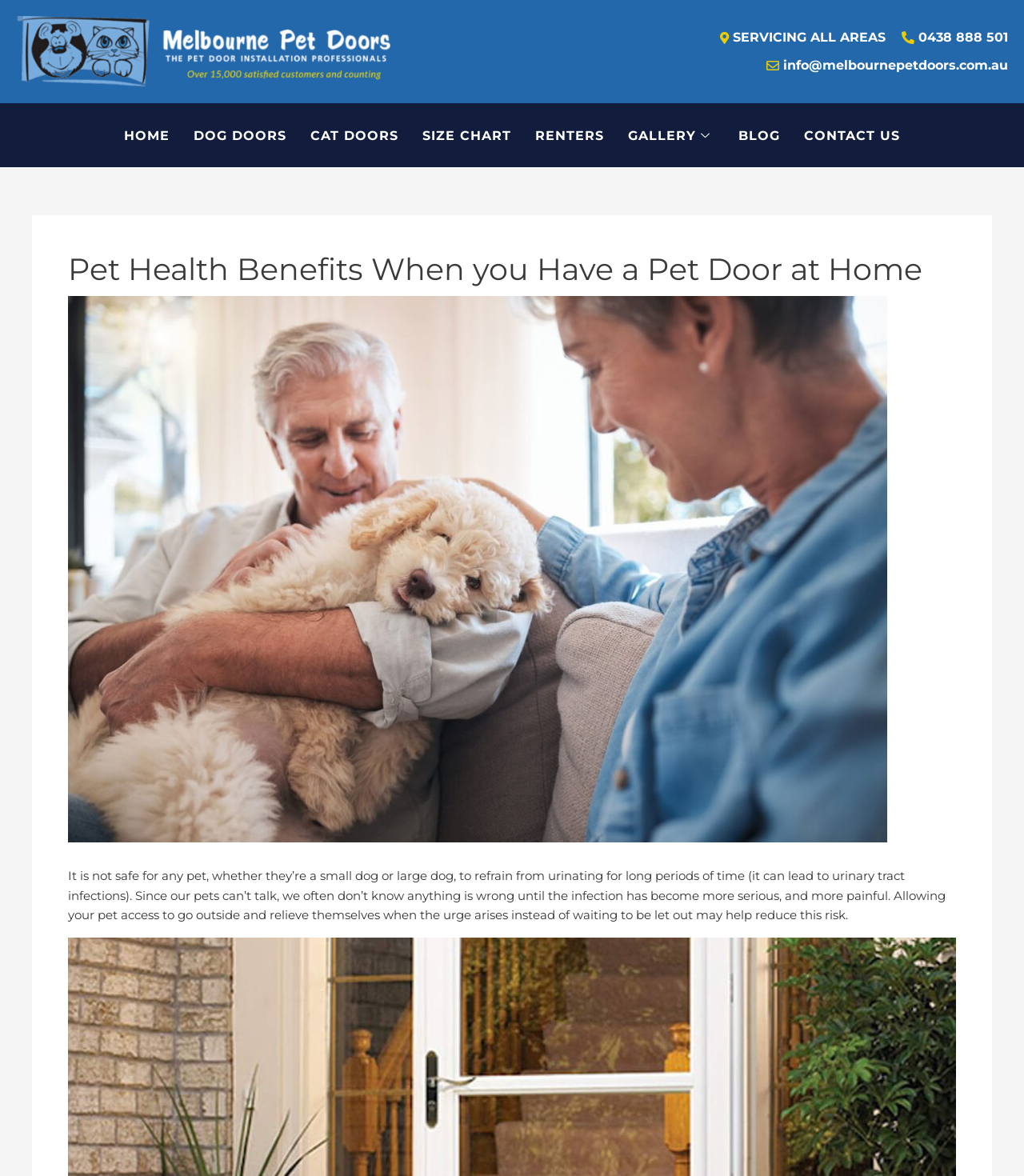What is the company's phone number?
Based on the image, respond with a single word or phrase.

0438 888 501